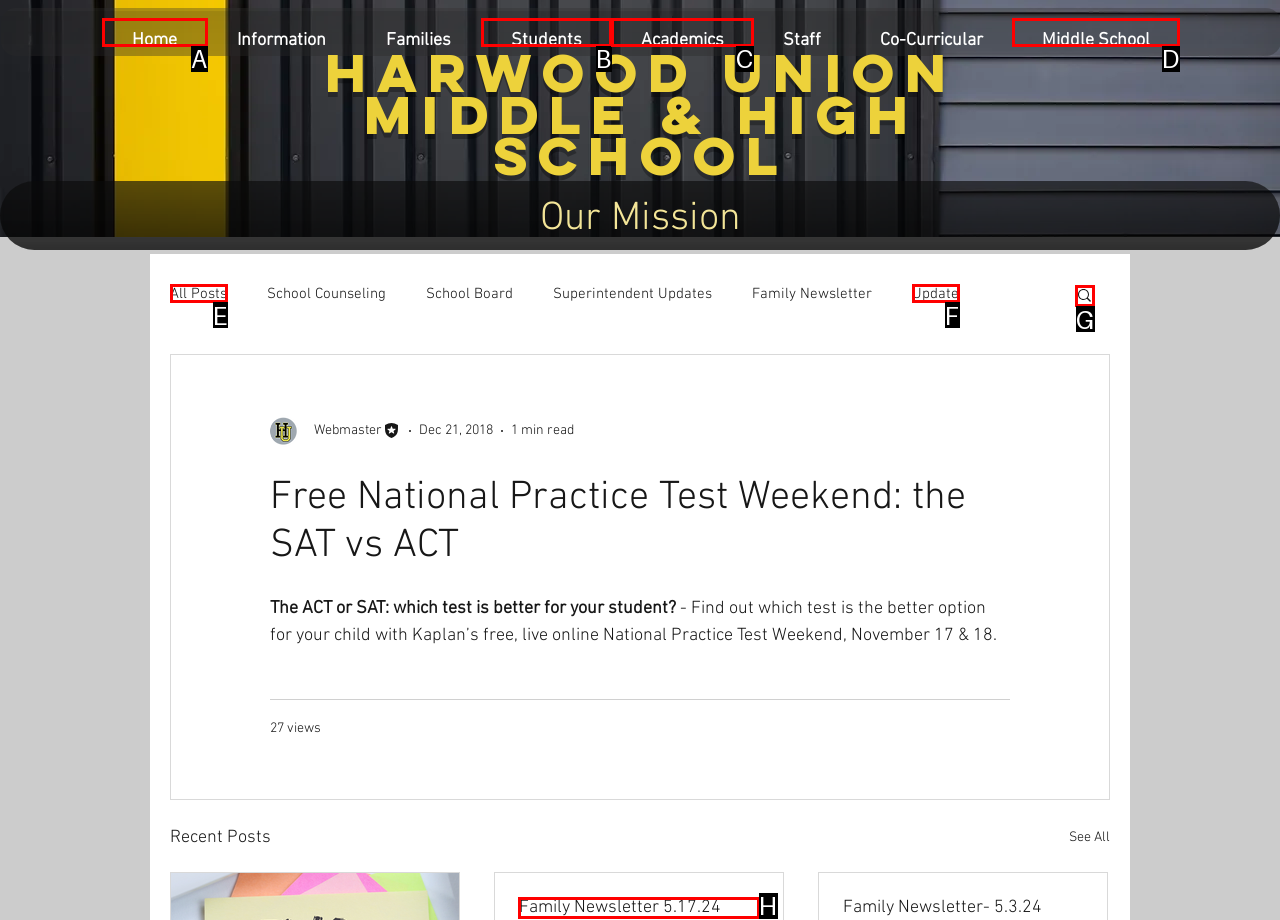Determine which HTML element to click for this task: View 'Family Newsletter 5.17.24' post Provide the letter of the selected choice.

H